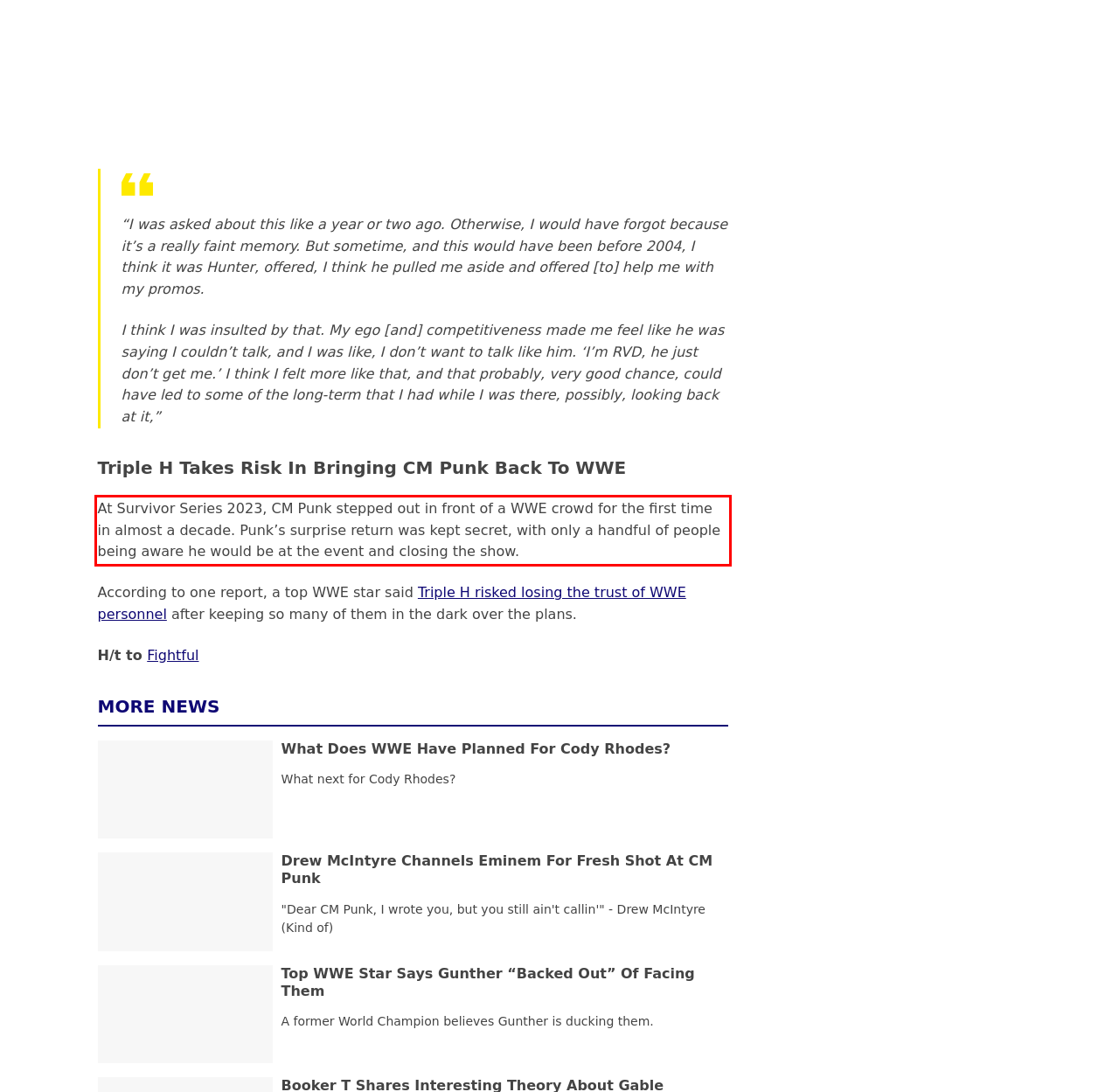You have a webpage screenshot with a red rectangle surrounding a UI element. Extract the text content from within this red bounding box.

At Survivor Series 2023, CM Punk stepped out in front of a WWE crowd for the first time in almost a decade. Punk’s surprise return was kept secret, with only a handful of people being aware he would be at the event and closing the show.